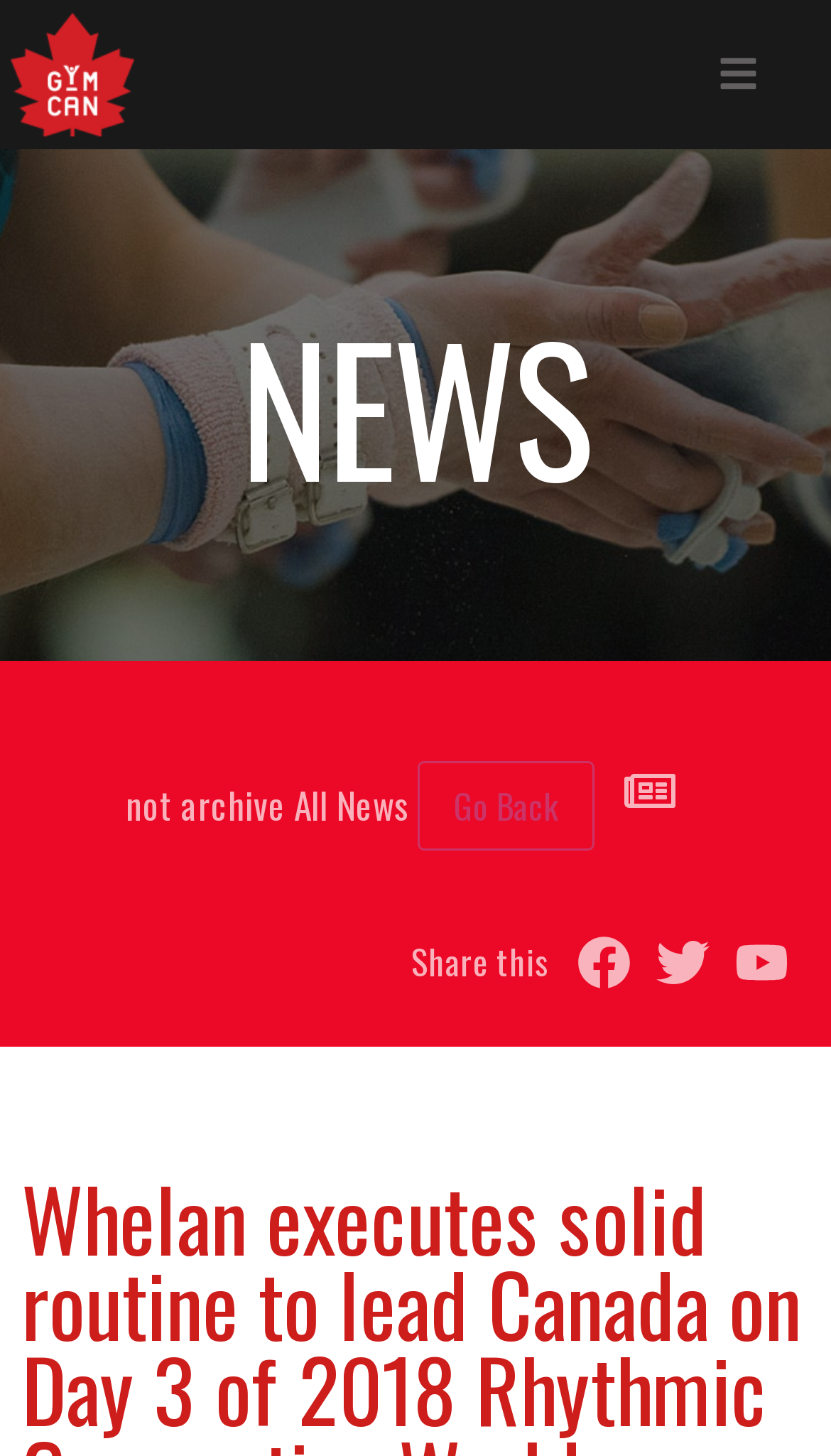What is the type of championships mentioned?
Give a thorough and detailed response to the question.

By analyzing the webpage content, I found that the webpage is talking about the 2018 Rhythmic Gymnastics World Championships, which is evident from the presence of the heading 'NEWS' and the link 'gymcan atomicmotion Canada Gym'.